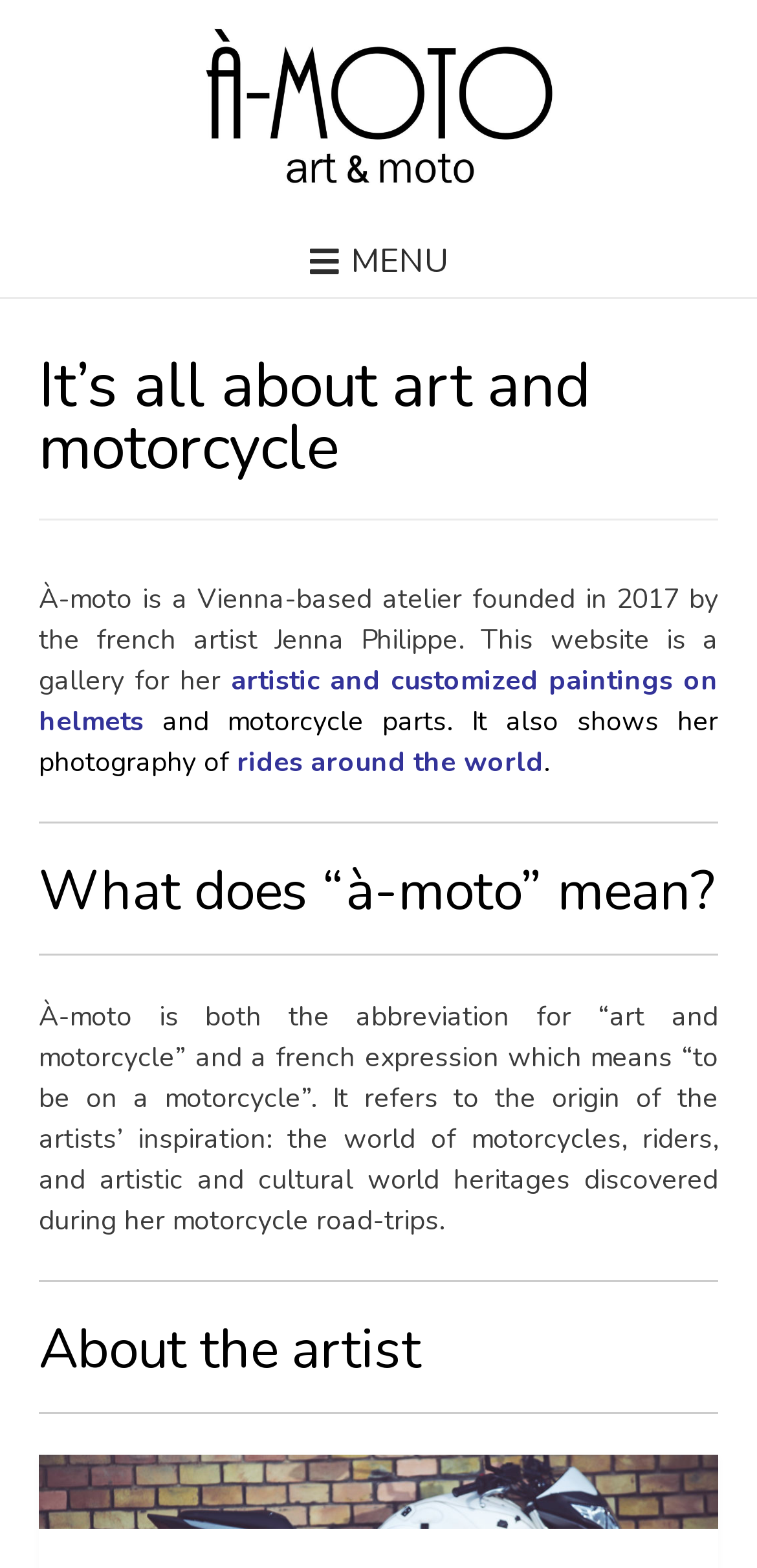Show the bounding box coordinates for the HTML element as described: "menu".

[0.051, 0.148, 0.949, 0.189]